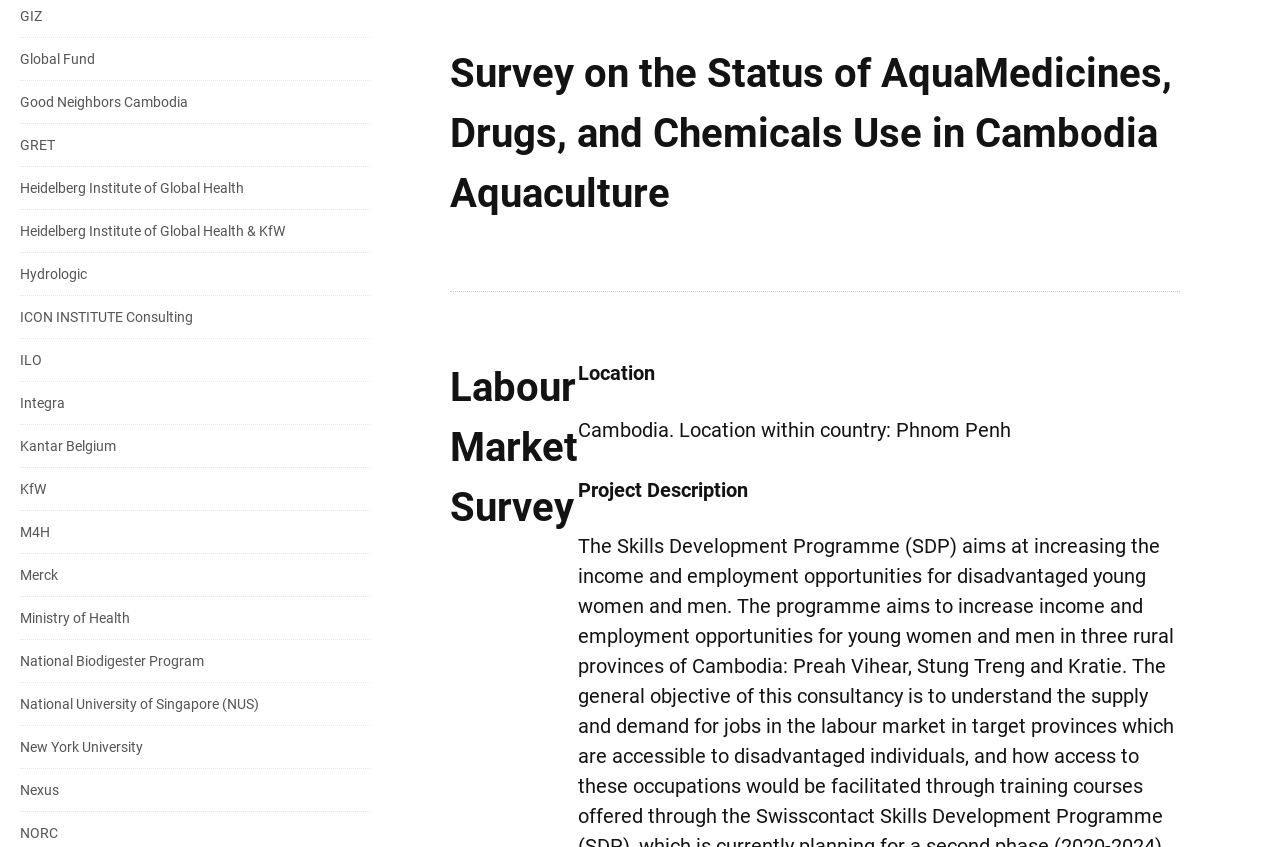What is the second project mentioned on the webpage?
Using the image as a reference, deliver a detailed and thorough answer to the question.

I found the answer by looking at the headings under the article. The first heading is 'Survey on the Status of AquaMedicines, Drugs, and Chemicals Use in Cambodia Aquaculture', and the second heading is 'Labour Market Survey', which is likely to be the second project mentioned on the webpage.